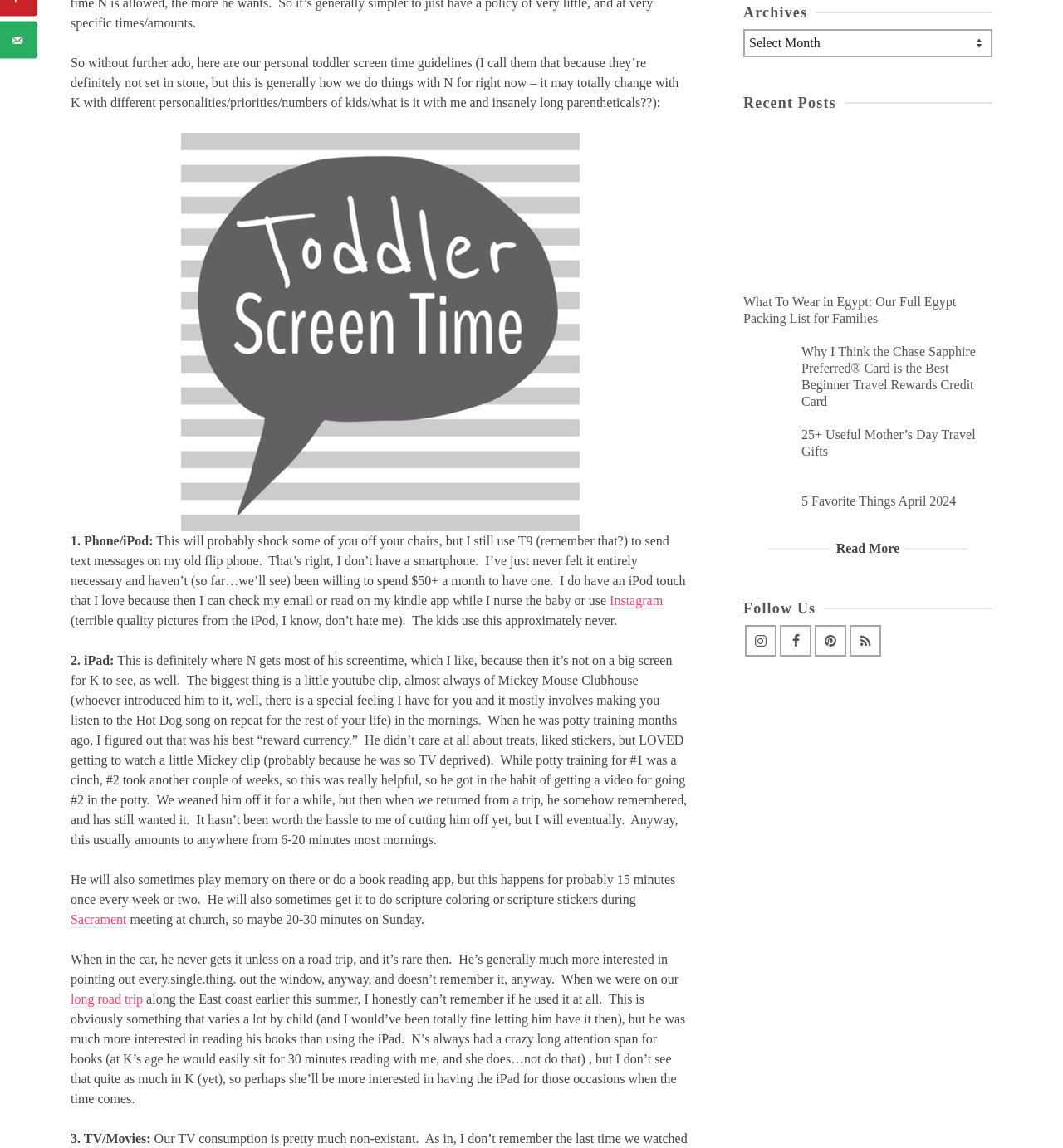Please find the bounding box for the UI component described as follows: "Read More".

[0.699, 0.466, 0.934, 0.49]